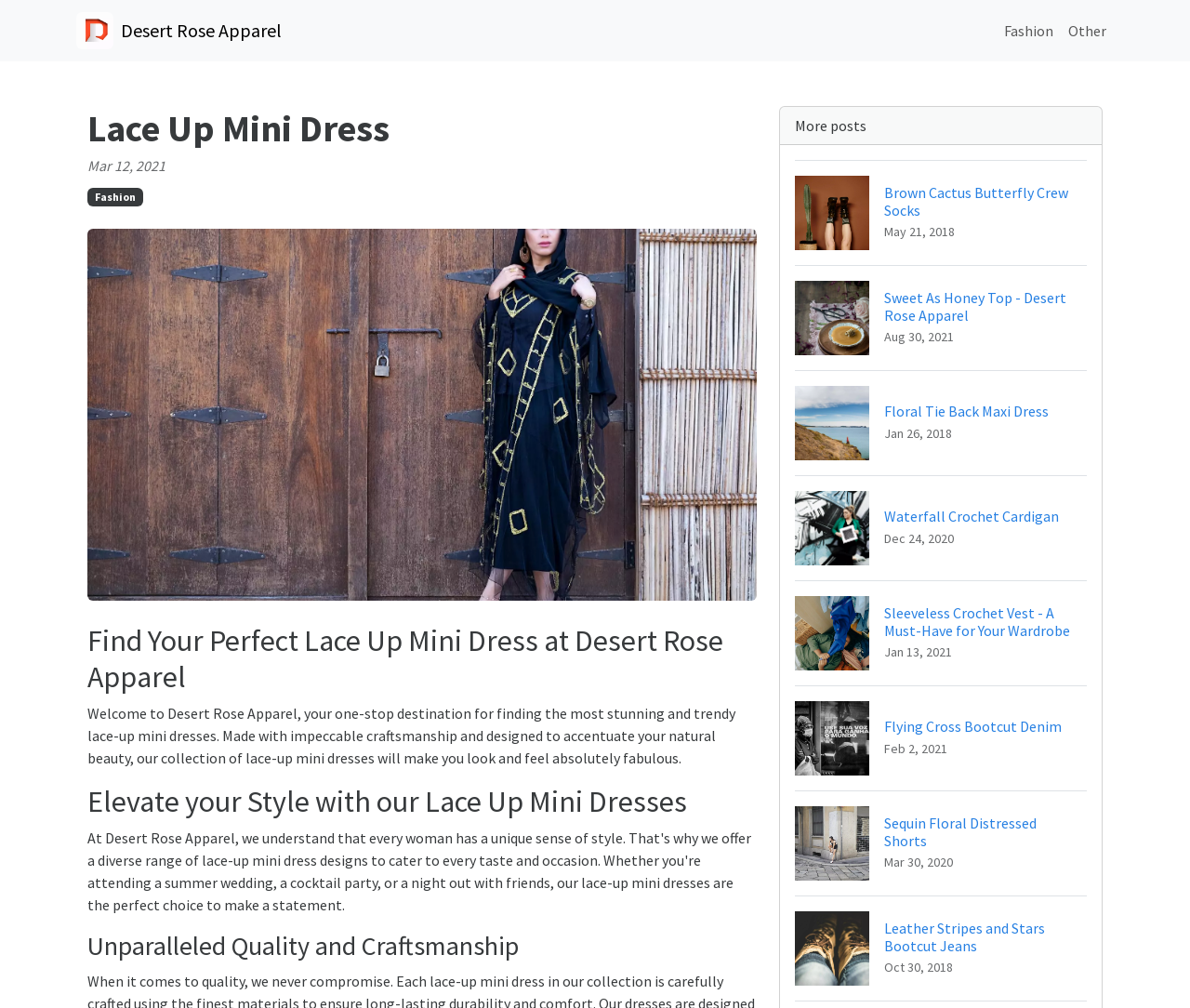Locate the primary headline on the webpage and provide its text.

Lace Up Mini Dress